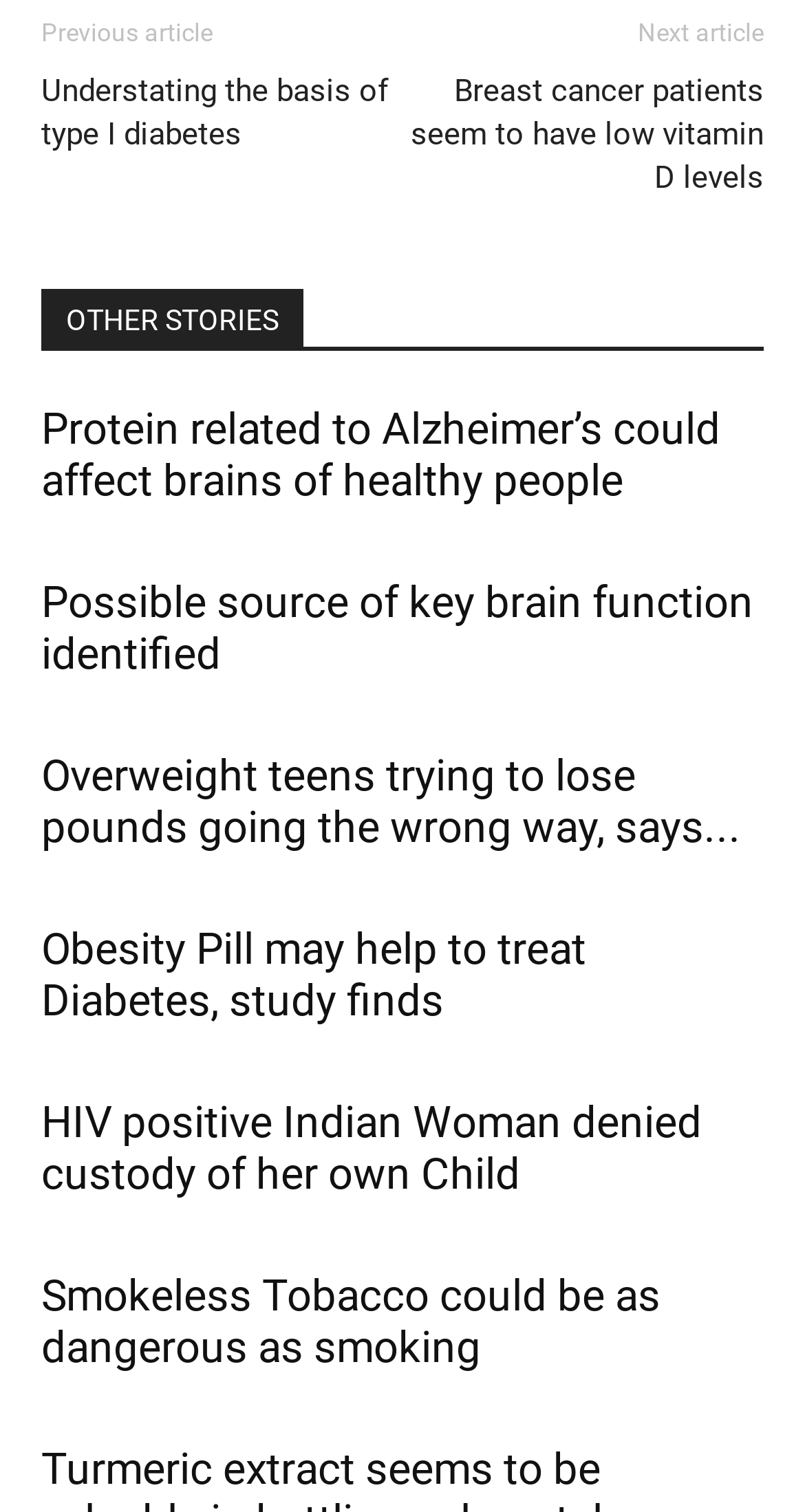Give a concise answer using only one word or phrase for this question:
How many articles are listed under 'OTHER STORIES'?

6